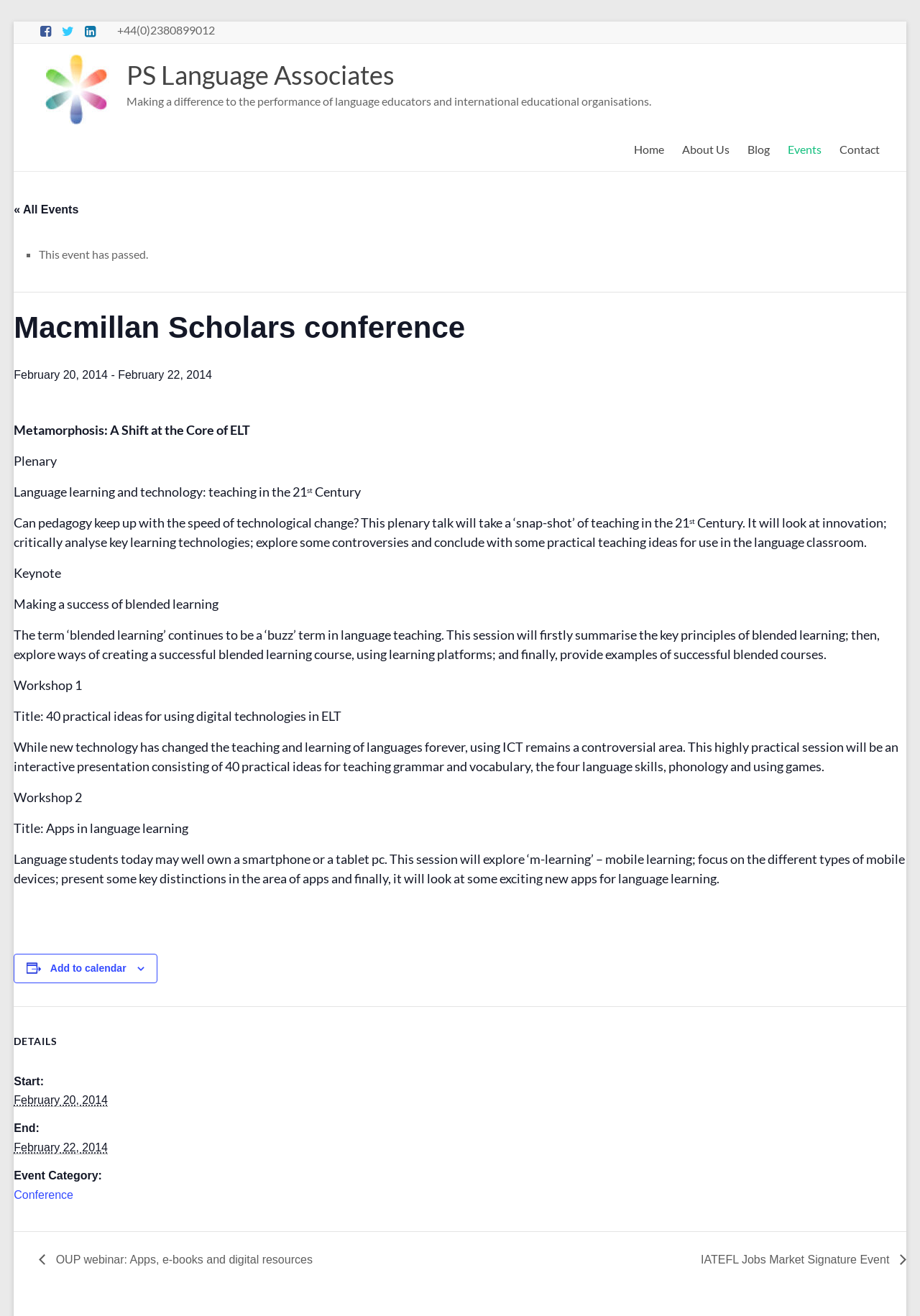Provide an in-depth caption for the contents of the webpage.

The webpage is about the Macmillan Scholars conference, organized by PS Language Associates. At the top, there is a navigation menu with links to "Skip to content", social media icons, and a phone number. Below this, there is a logo of PS Language Associates, accompanied by a heading with the organization's name and a tagline "Making a difference to the performance of language educators and international educational organisations."

The main content of the page is divided into sections. The first section is about the conference, with a heading "Macmillan Scholars conference" and a subheading with the dates "February 20, 2014 - February 22, 2014". Below this, there are descriptions of the plenary talks, workshops, and other events, including titles, summaries, and details about the speakers and topics.

On the right side of the page, there is a sidebar with links to other pages, including "Home", "About Us", "Blog", "Events", and "Contact". There is also a section with a heading "DETAILS" that provides more information about the conference, including the start and end dates, and a category label "Conference".

At the bottom of the page, there is a navigation section with links to other events, including "OUP webinar: Apps, e-books and digital resources" and "IATEFL Jobs Market Signature Event". There is also a button to "Add to calendar" and an image.